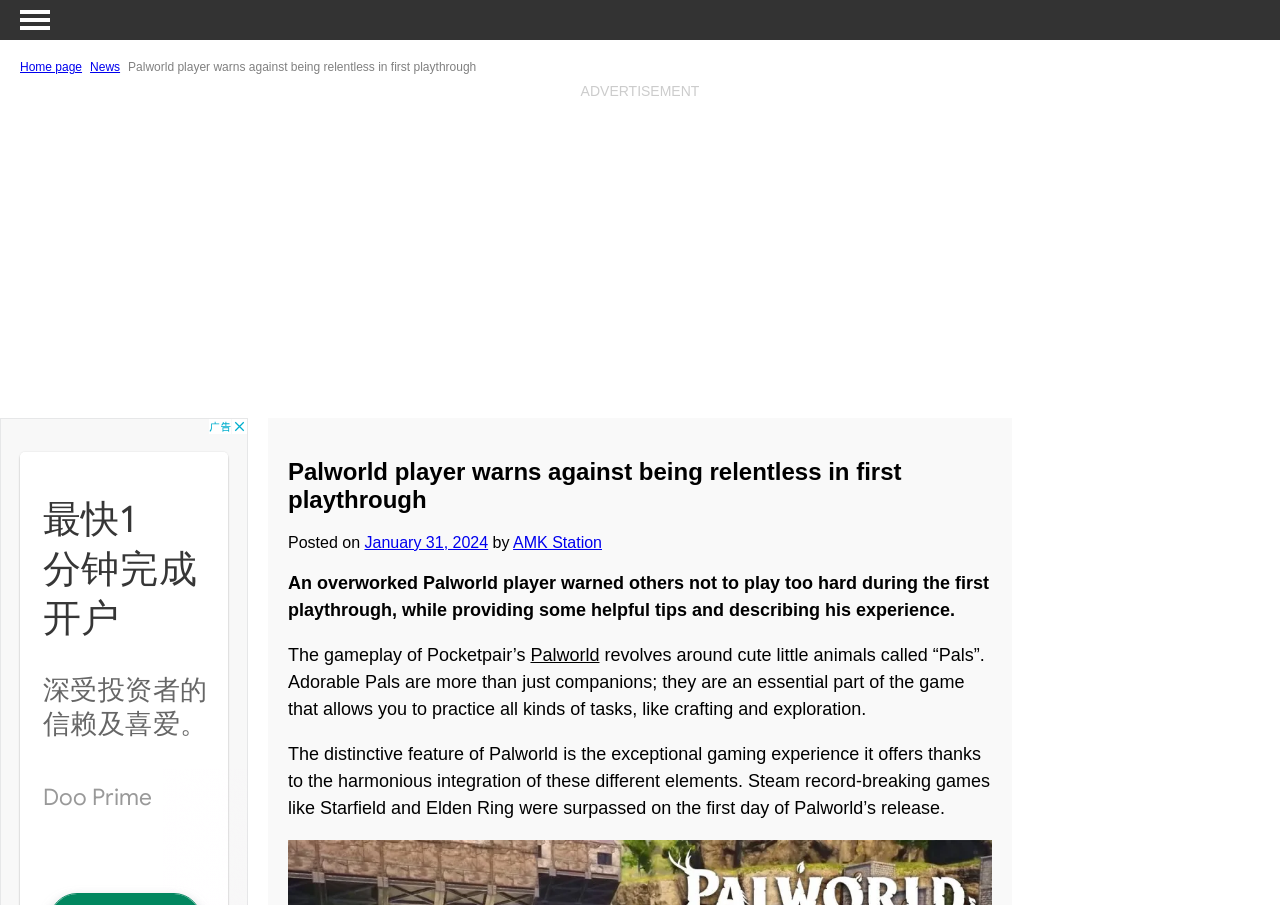Using the description "Home page", predict the bounding box of the relevant HTML element.

[0.016, 0.066, 0.064, 0.082]